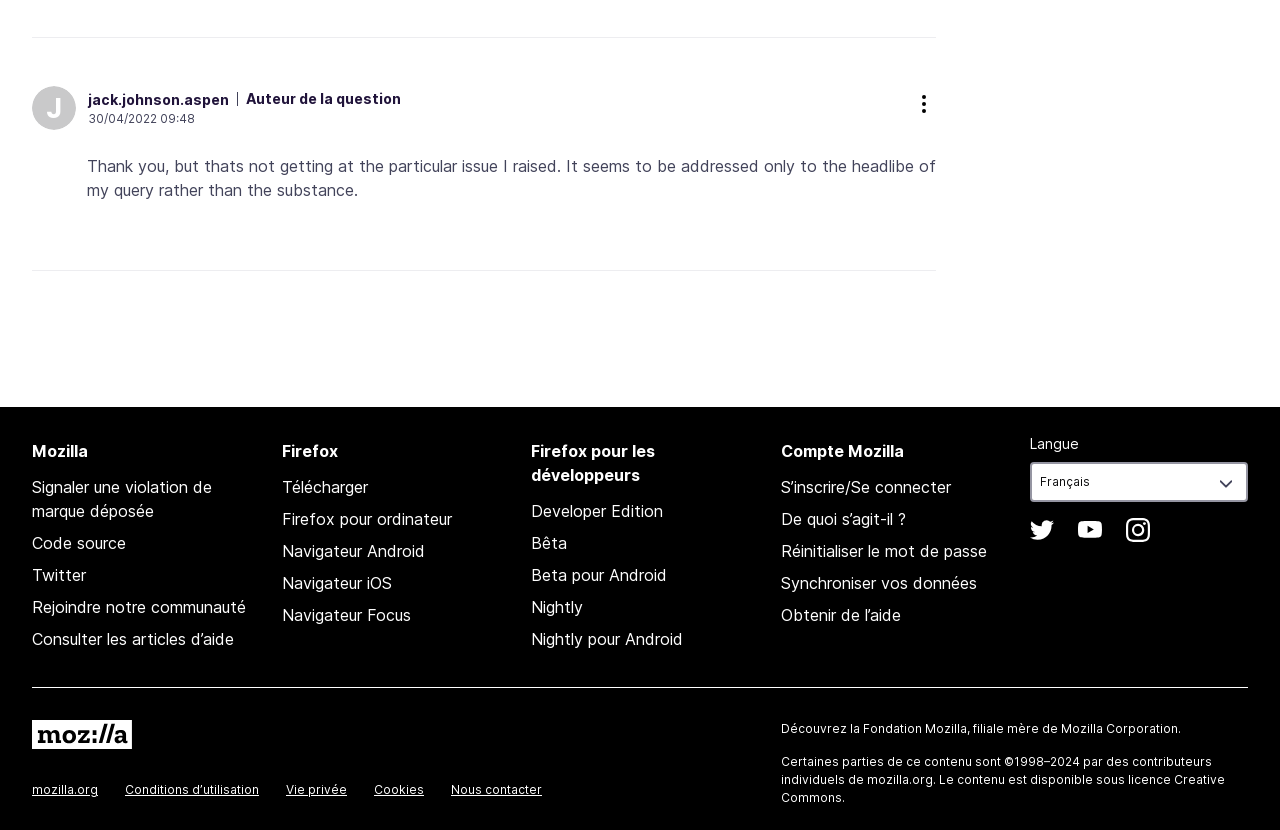Given the element description "mozilla.org" in the screenshot, predict the bounding box coordinates of that UI element.

[0.025, 0.943, 0.077, 0.961]